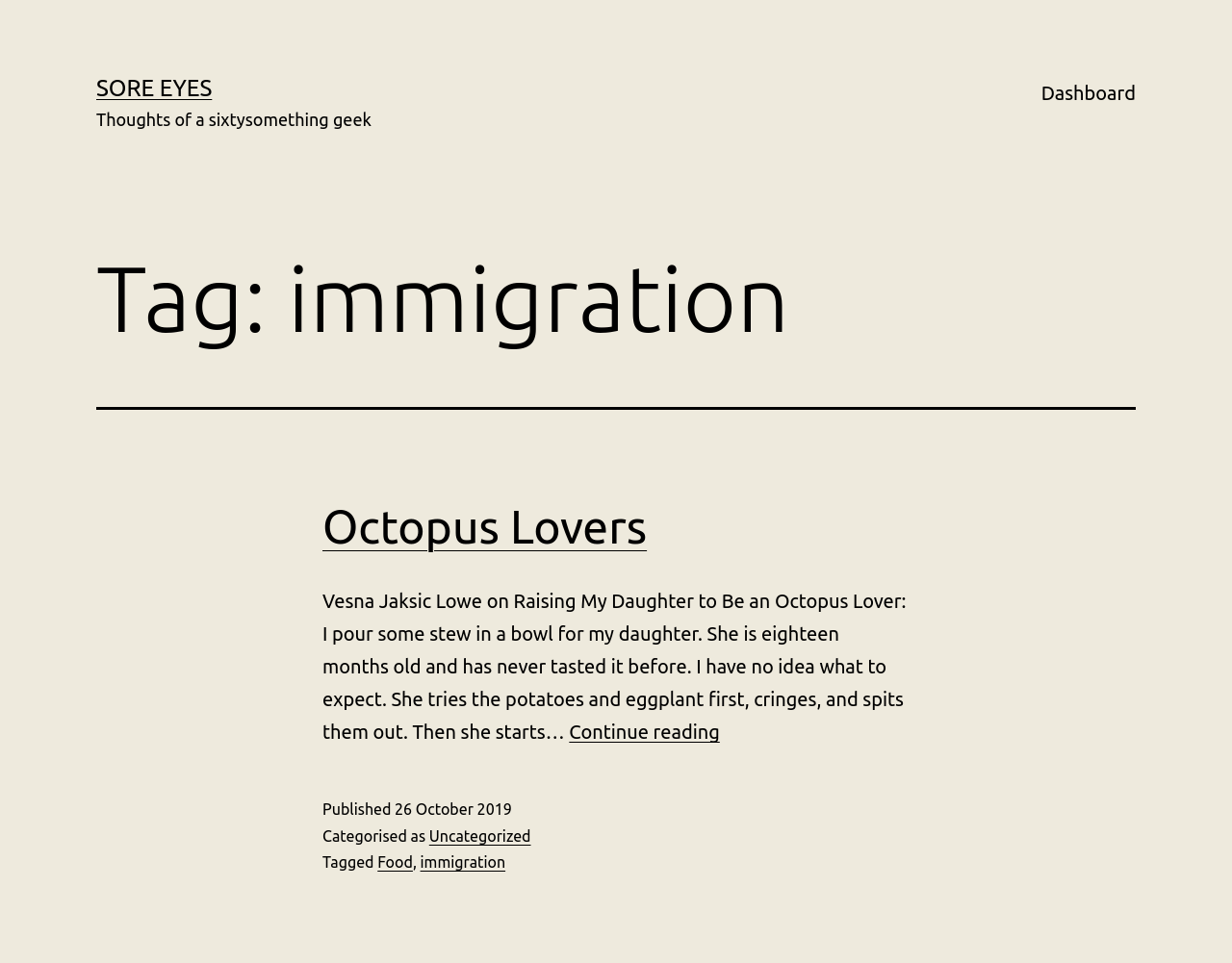Give an in-depth explanation of the webpage layout and content.

The webpage is about a personal blog, specifically a post titled "Octopus Lovers". At the top left, there is a link to the blog's title "SORE EYES" and a static text "Thoughts of a sixtysomething geek" which is likely the blog's tagline. 

On the top right, there is a primary navigation menu with a single link to "Dashboard". Below the navigation menu, there is a header section with a heading "Tag: immigration", indicating that the post is categorized under the "immigration" tag.

The main content of the webpage is an article section that takes up most of the page. It starts with a heading "Octopus Lovers" and has a link to the same title. Below the heading, there is a long block of static text that appears to be the content of the blog post, describing a personal experience of the author's daughter trying octopus for the first time. 

At the bottom of the article section, there is a link to "Continue reading Octopus Lovers", suggesting that the post is longer than what is initially displayed. 

The footer section is located at the bottom of the page and contains metadata about the post, including the publication date "26 October 2019", categories, and tags. The categories and tags are listed as links, with the tag "immigration" being one of them.